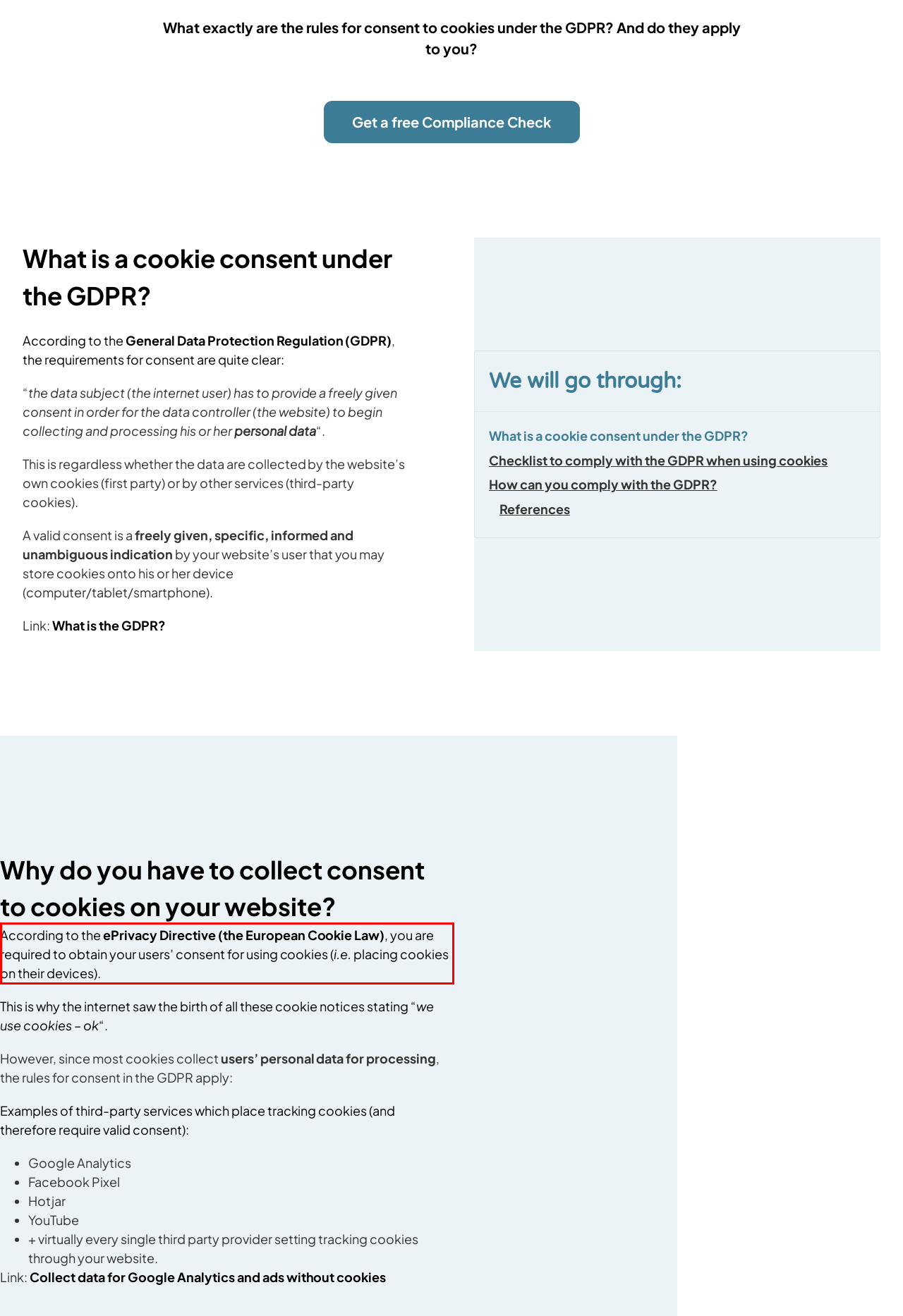You have a screenshot of a webpage where a UI element is enclosed in a red rectangle. Perform OCR to capture the text inside this red rectangle.

According to the ePrivacy Directive (the European Cookie Law), you are required to obtain your users’ consent for using cookies (i.e. placing cookies on their devices).